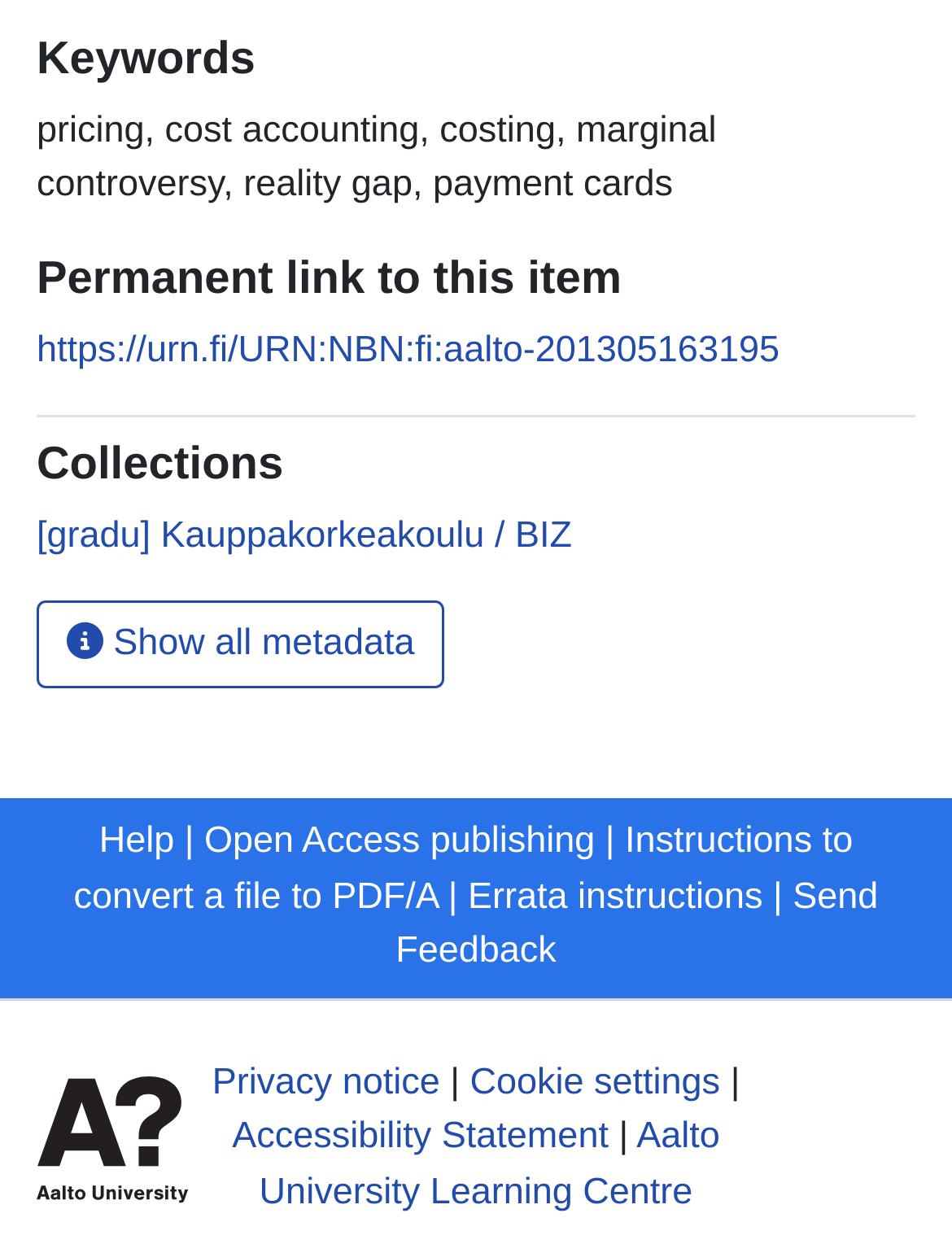What is the last link in the footer section?
Please answer the question with a detailed response using the information from the screenshot.

The last link in the footer section is 'Aalto University Learning Centre', which is indicated by the element with the text 'Aalto University Learning Centre' and the bounding box coordinates [0.272, 0.888, 0.756, 0.965].